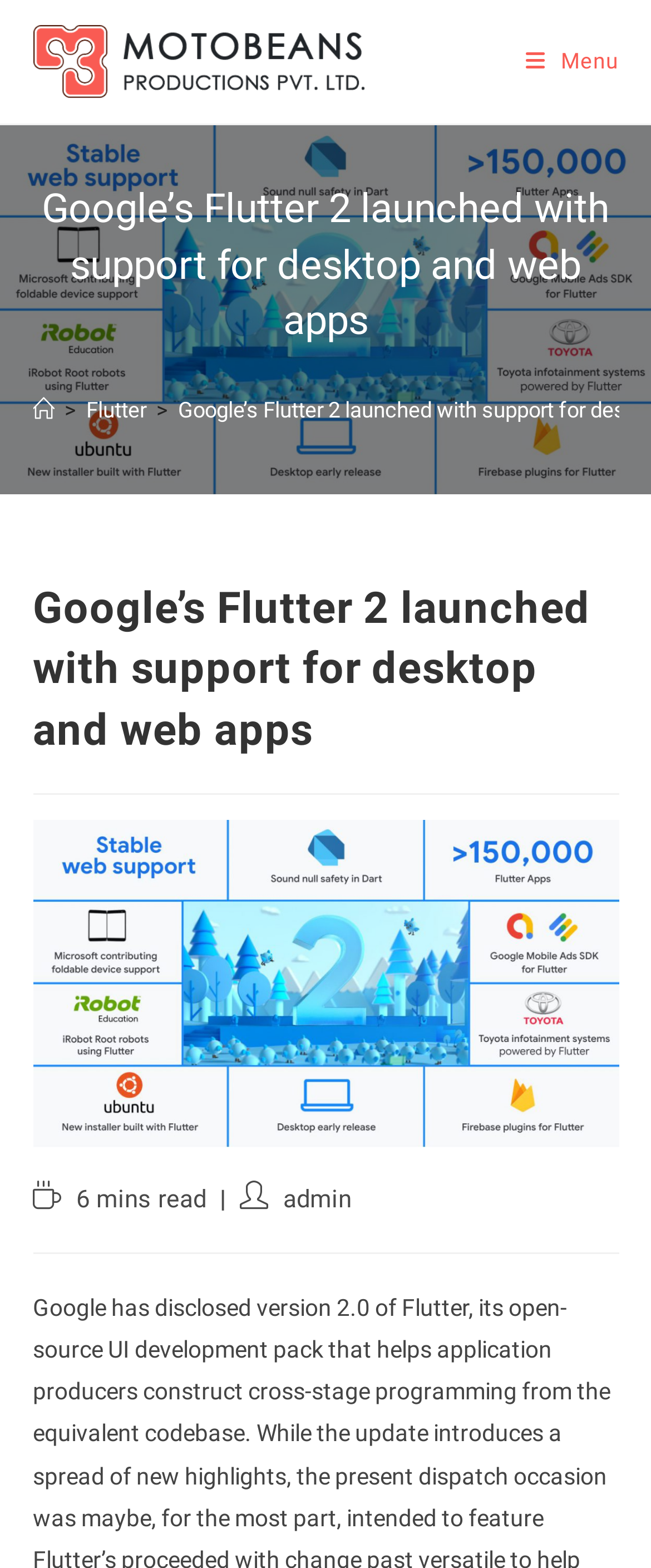Using the provided element description: "alt="motobeans logo"", identify the bounding box coordinates. The coordinates should be four floats between 0 and 1 in the order [left, top, right, bottom].

[0.05, 0.03, 0.563, 0.047]